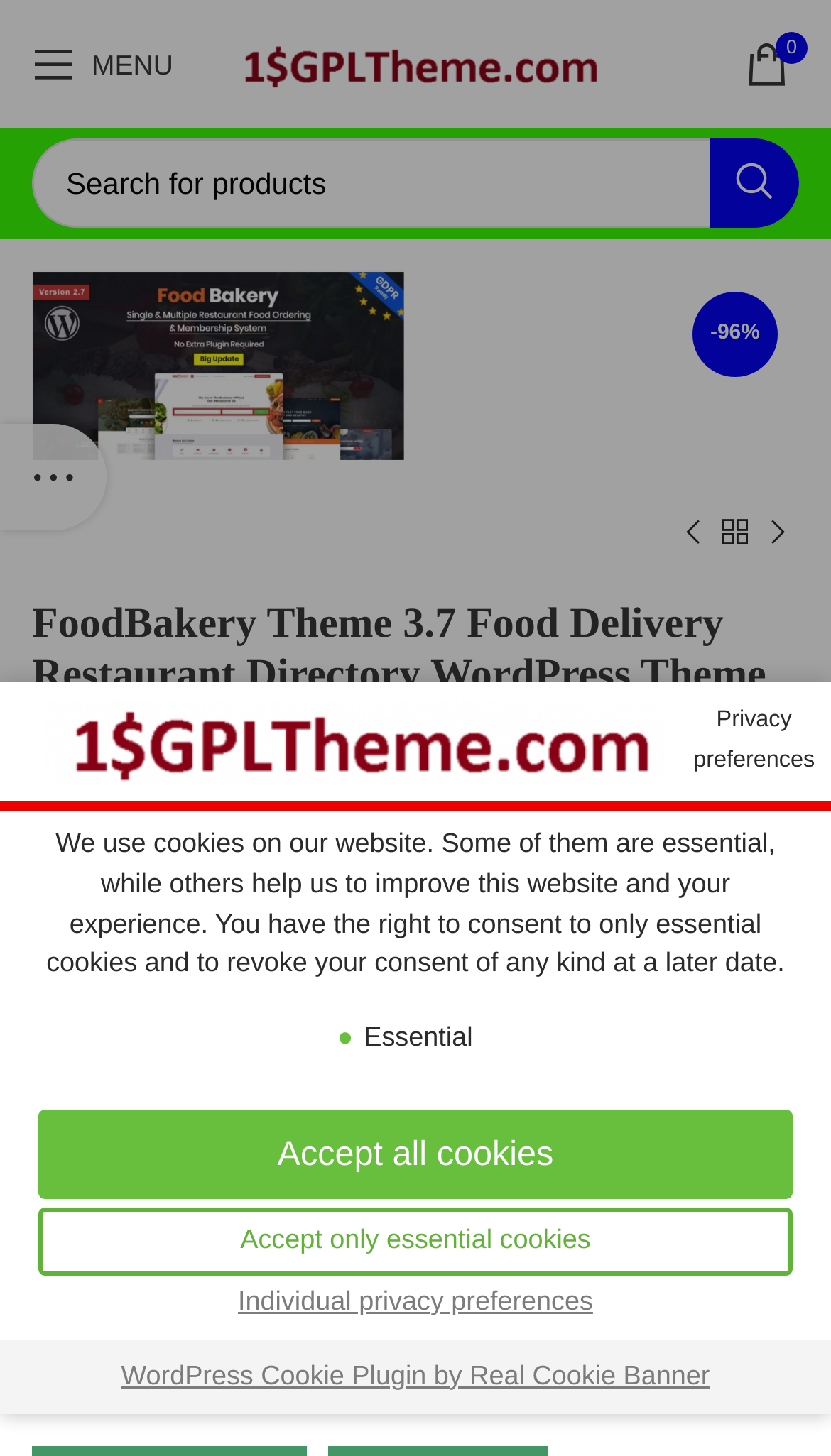What is the theme name?
Can you provide an in-depth and detailed response to the question?

The theme name can be found at the top of the webpage, which is 'FoodBakery Theme 3.7 Food Delivery Restaurant Directory WordPress Theme - 1DollarGPLTheme'.